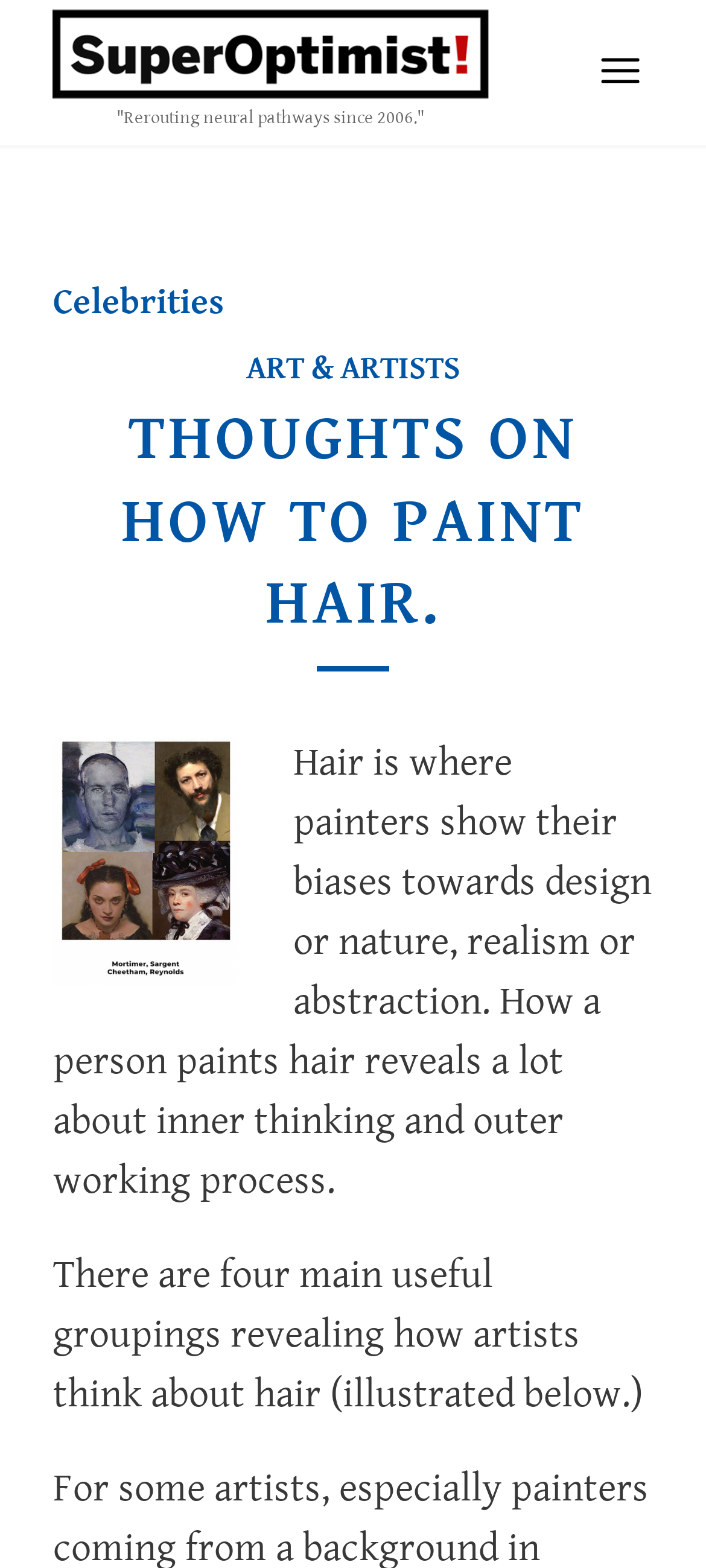Detail the various sections and features present on the webpage.

The webpage is about Ray Turner, an artist. At the top, there is a layout table that spans most of the width of the page, containing a link with the text "Rerouting neural pathways since 2006." To the right of this table, there is a "Menu" link. 

Below the layout table, there is a heading that reads "Celebrities". Under this heading, there is a section with a header that contains two links: "ART & ARTISTS" and "THOUGHTS ON HOW TO PAINT HAIR.". The latter link is repeated below, with the same text. 

Further down, there is a link that reads "how to paint hair". Below this link, there are two blocks of text. The first block explains that the way a person paints hair reveals a lot about their inner thinking and outer working process. The second block mentions that there are four main useful groupings that reveal how artists think about hair, with an illustration below.